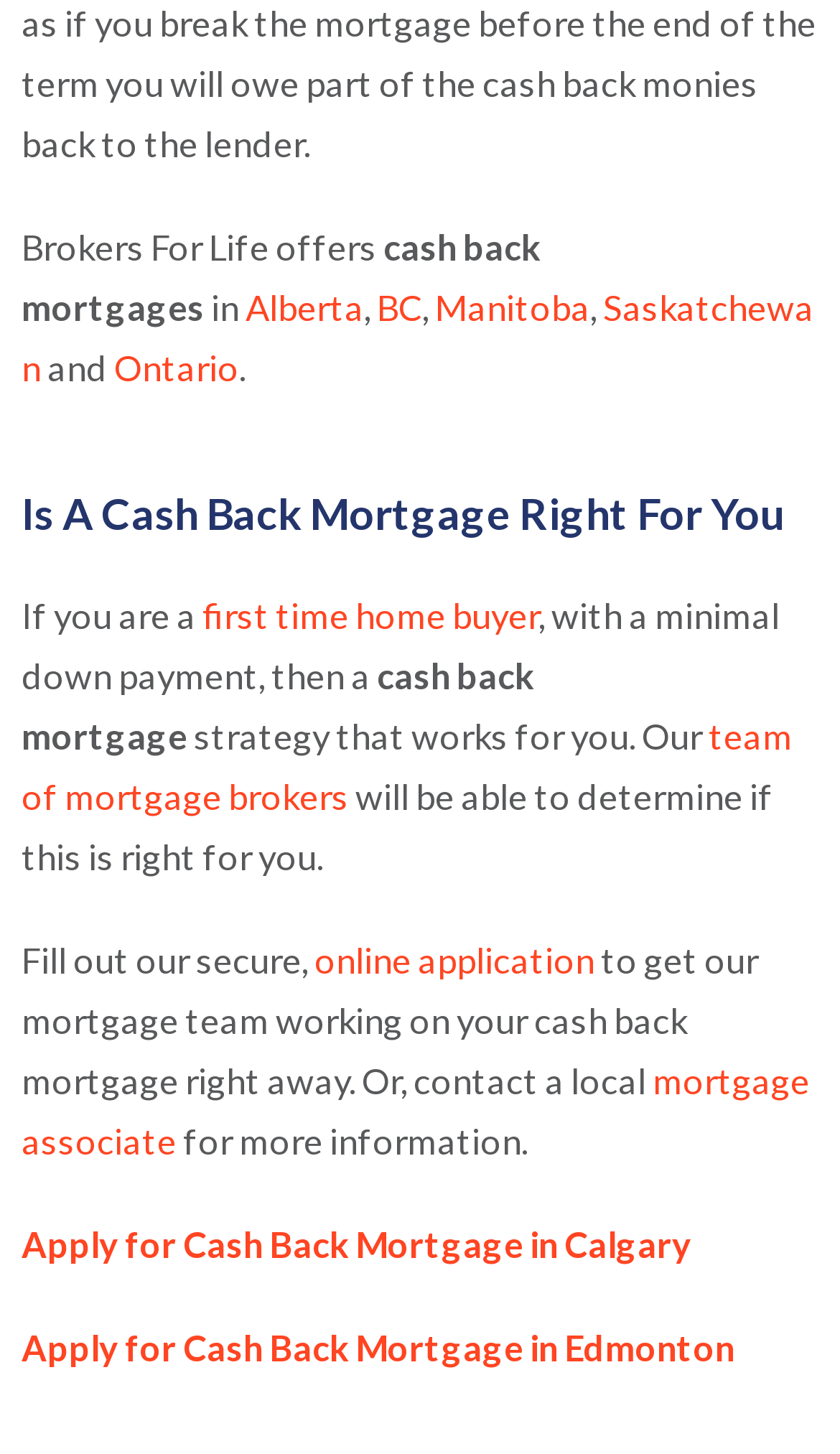Please determine the bounding box coordinates of the element's region to click in order to carry out the following instruction: "Apply for Cash Back Mortgage in Calgary". The coordinates should be four float numbers between 0 and 1, i.e., [left, top, right, bottom].

[0.026, 0.842, 0.823, 0.87]